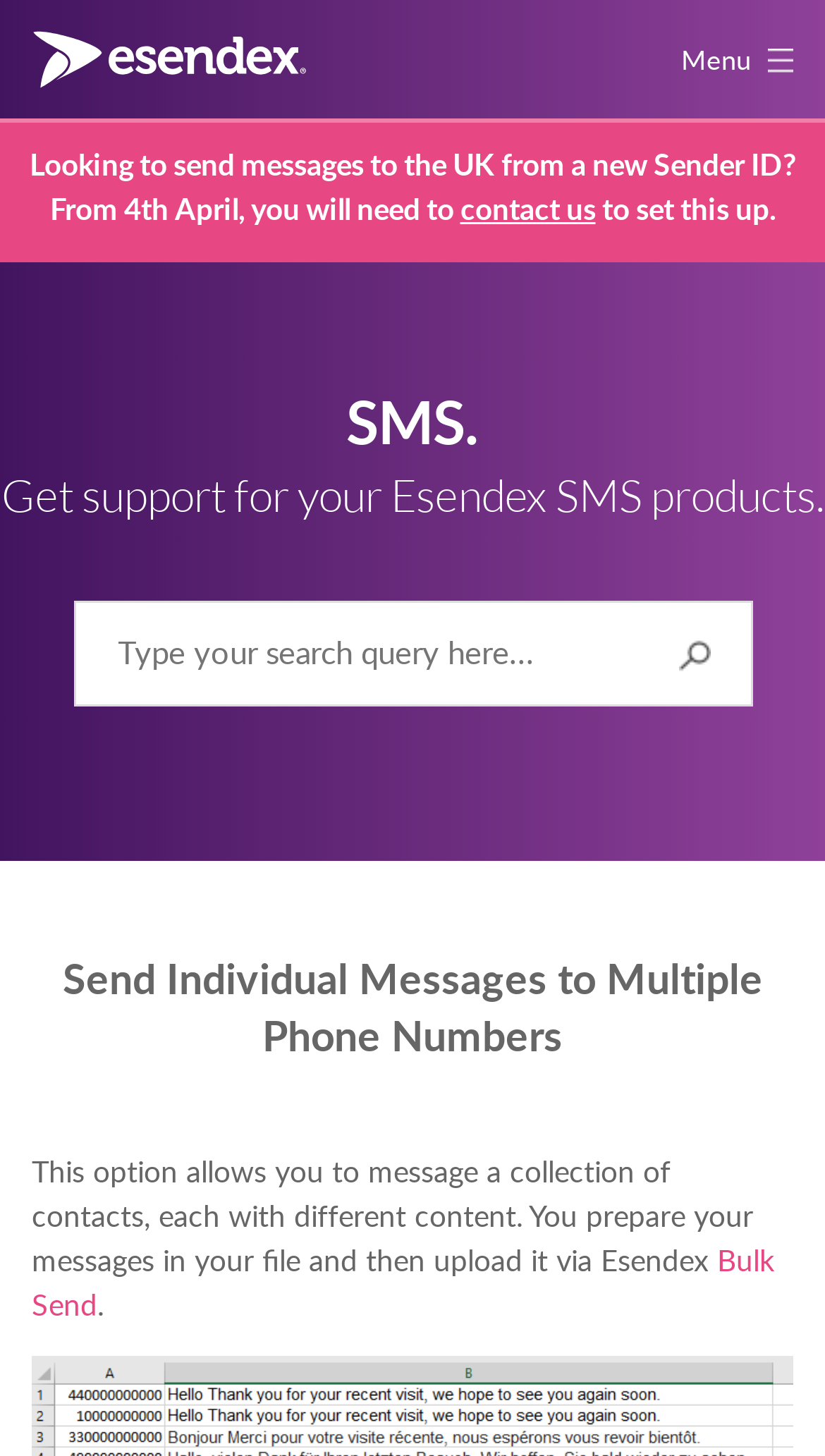Predict the bounding box of the UI element that fits this description: "value=""".

[0.809, 0.412, 0.912, 0.485]